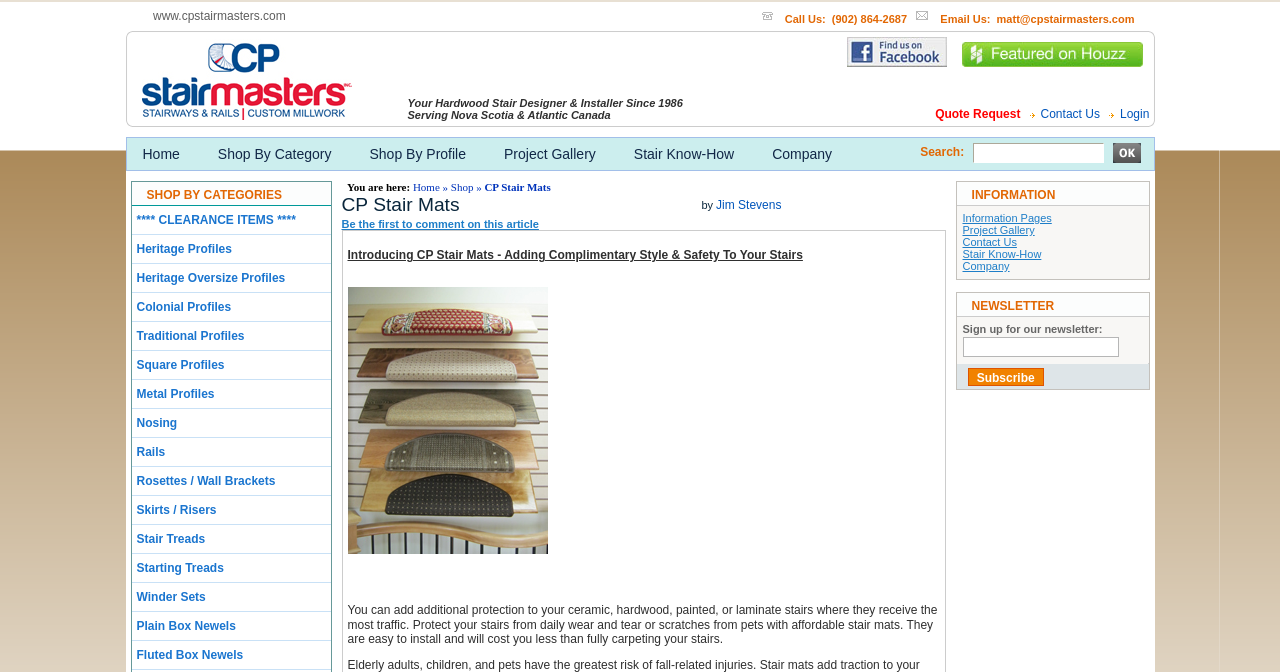Produce an elaborate caption capturing the essence of the webpage.

The webpage is for CP StairMasters Inc., a company that designs and installs hardwood stairs. At the top of the page, there is a header section that spans the entire width of the page. This section contains the company's logo, contact information, and a navigation menu with links to various sections of the website, including "Home", "Shop By Category", "Project Gallery", and more.

Below the header section, there is a prominent banner that takes up most of the page's width. The banner displays the company's tagline, "Your Hardwood Stair Designer & Installer Since 1986 Serving Nova Scotia & Atlantic Canada", along with three buttons for "Quote Request", "Contact Us", and "Login".

Underneath the banner, there is a search bar that allows users to search for specific products or categories. The search bar is accompanied by a "Submit" button.

The main content area of the page is divided into two sections. The left section is a navigation menu that lists various categories of stair-related products, including "Nosing", "Rails", "Rosettes / Wall Brackets", and more. Each category is a link that takes users to a specific page.

The right section of the main content area displays a list of products or subcategories, with each item listed in a table format. The list includes products such as "Heritage Profiles", "Colonial Profiles", "Traditional Profiles", and more. Each product is a link that takes users to a specific page.

At the bottom of the page, there is a footer section that contains additional links to various sections of the website, including "Home", "Shop", and "CP Stair Mats".